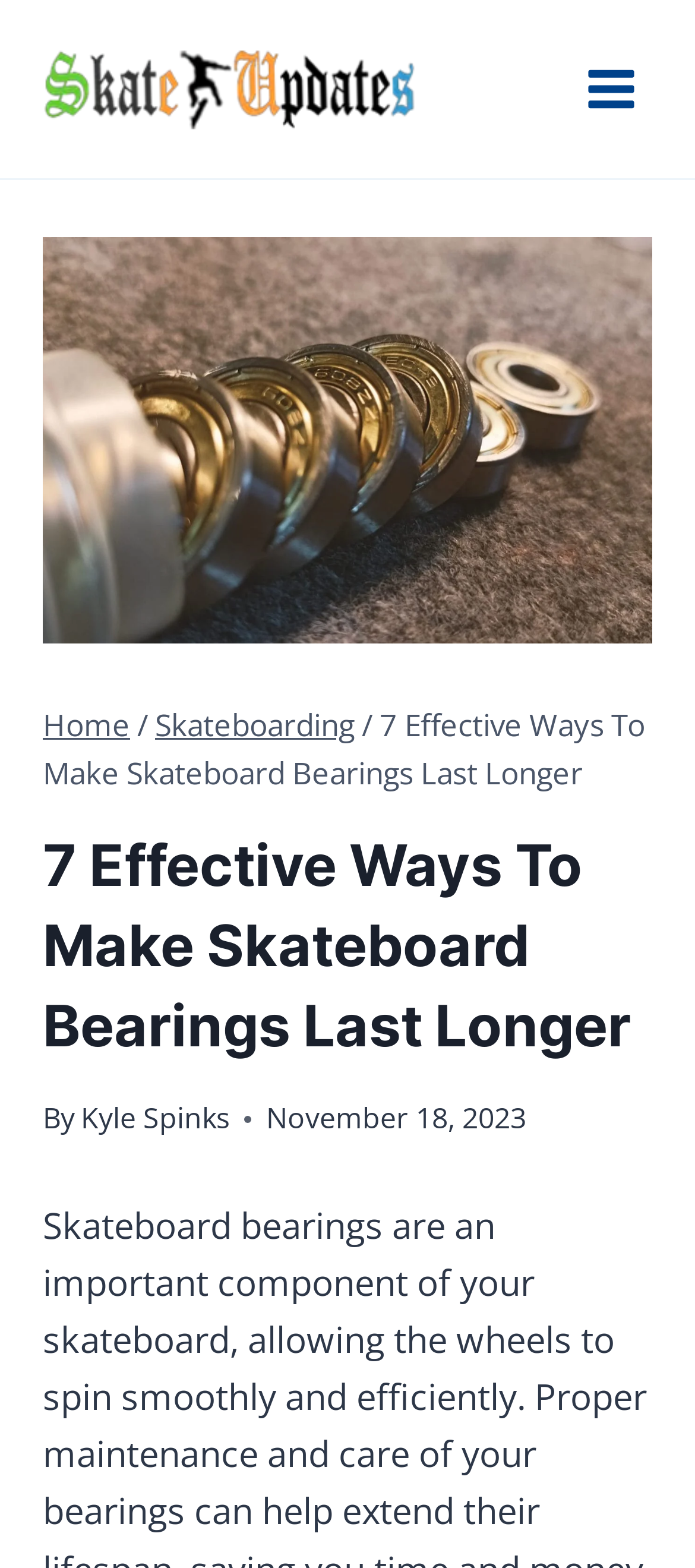Respond concisely with one word or phrase to the following query:
When was the article published?

November 18, 2023